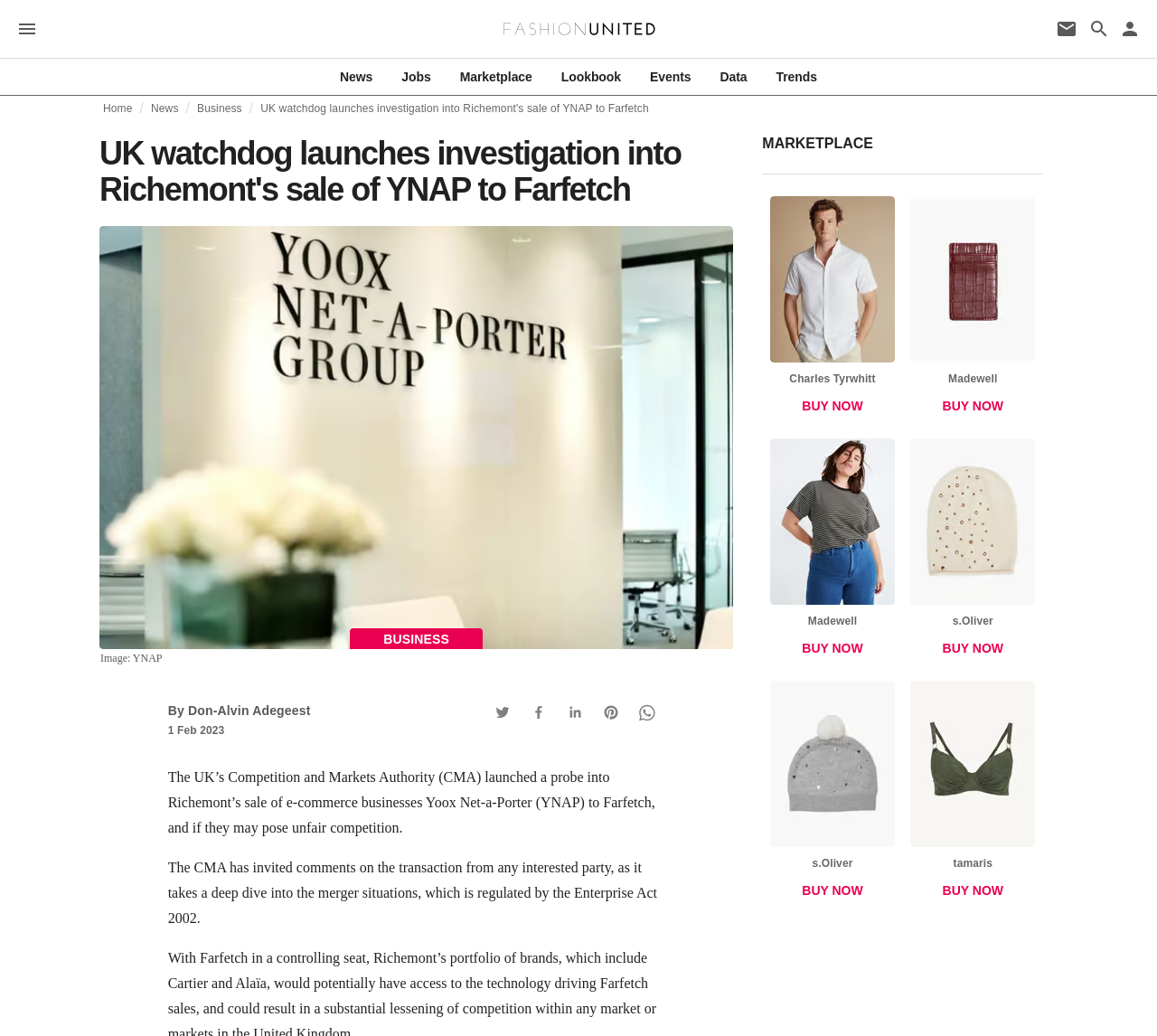Identify and extract the main heading of the webpage.

UK watchdog launches investigation into Richemont's sale of YNAP to Farfetch